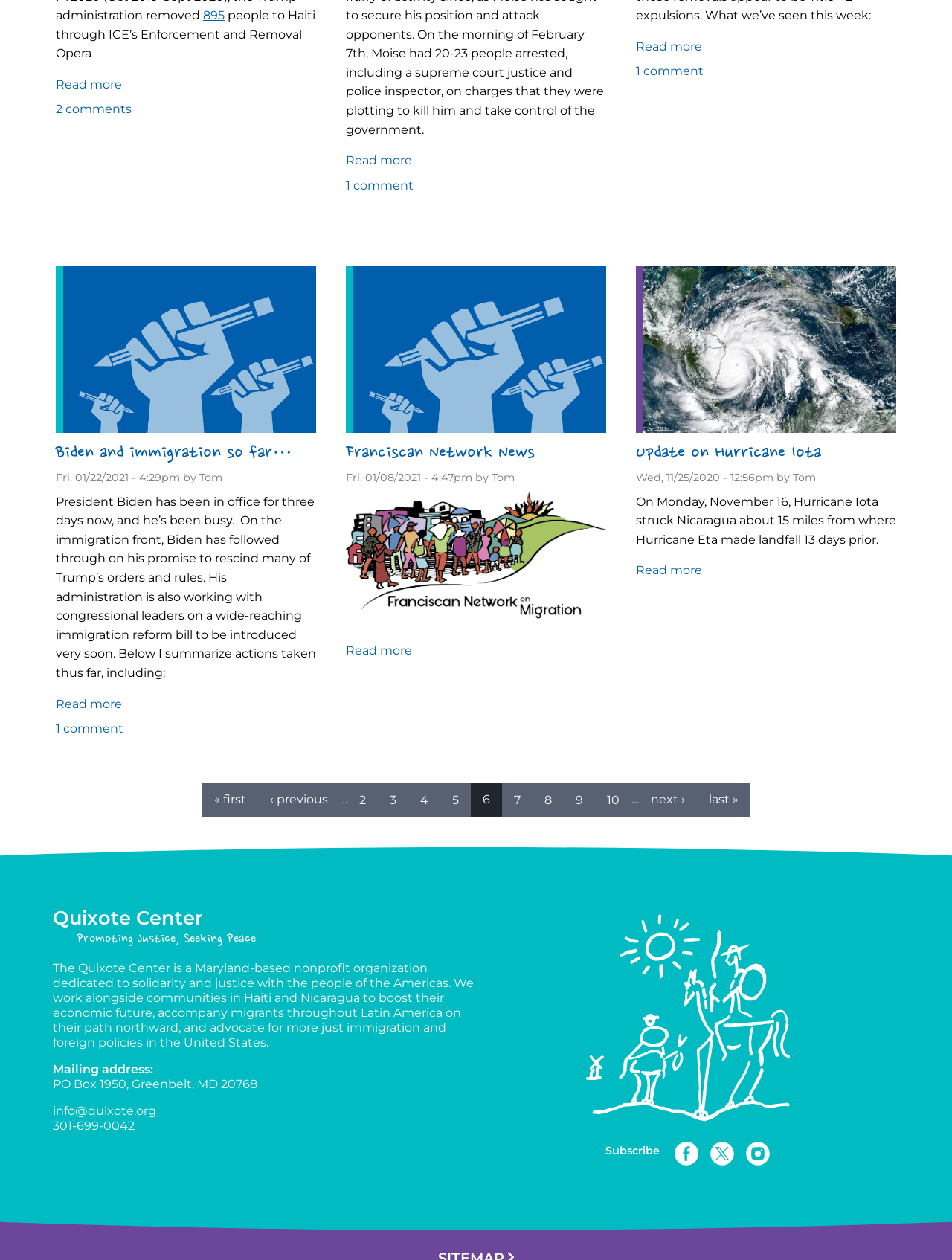Provide the bounding box coordinates of the area you need to click to execute the following instruction: "Read more about More people removed to Haiti in last 4 weeks than all of FY2020".

[0.059, 0.061, 0.128, 0.073]